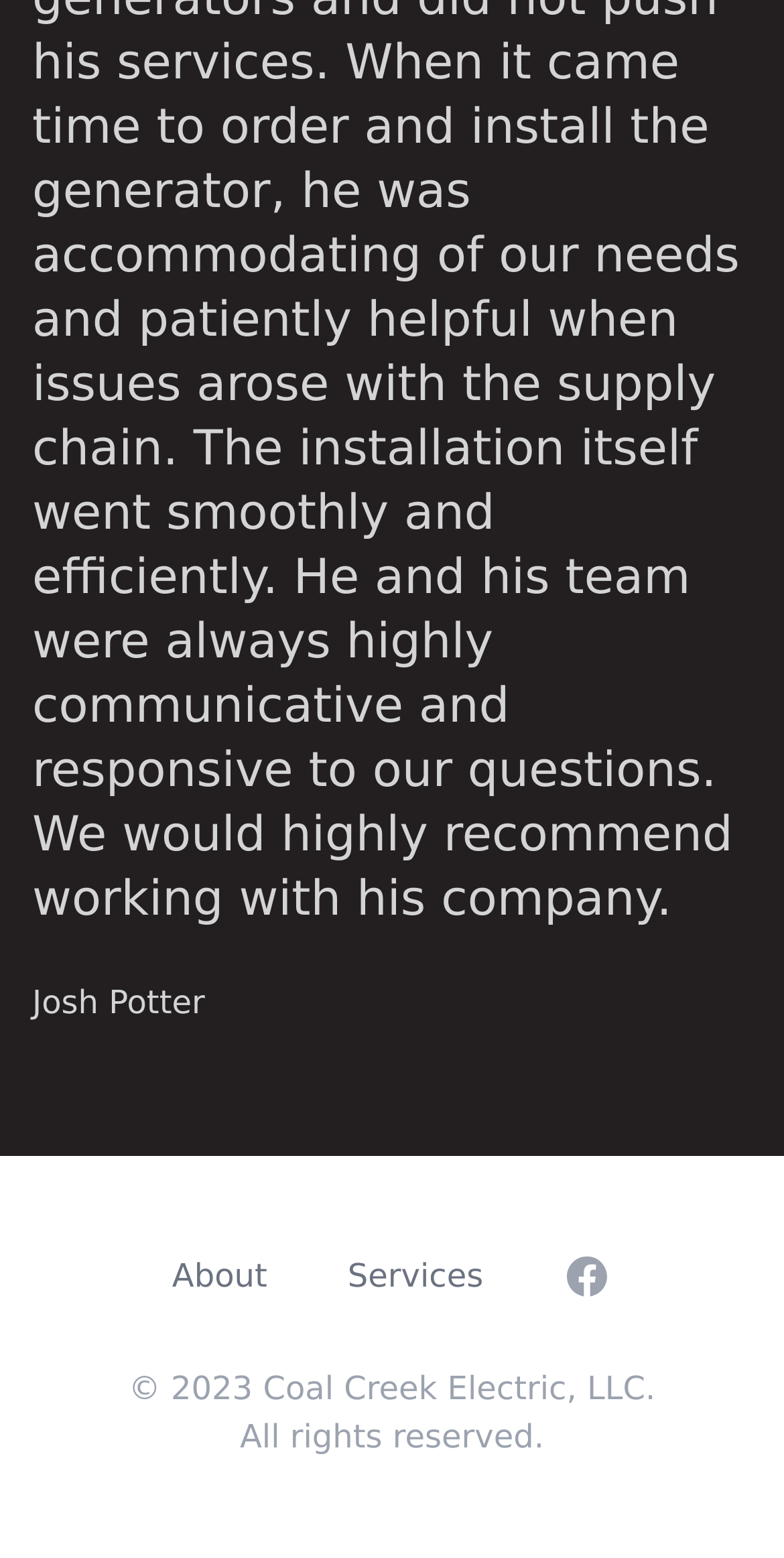Given the element description, predict the bounding box coordinates in the format (top-left x, top-left y, bottom-right x, bottom-right y), using floating point numbers between 0 and 1: Undergraduate/Graduate

None